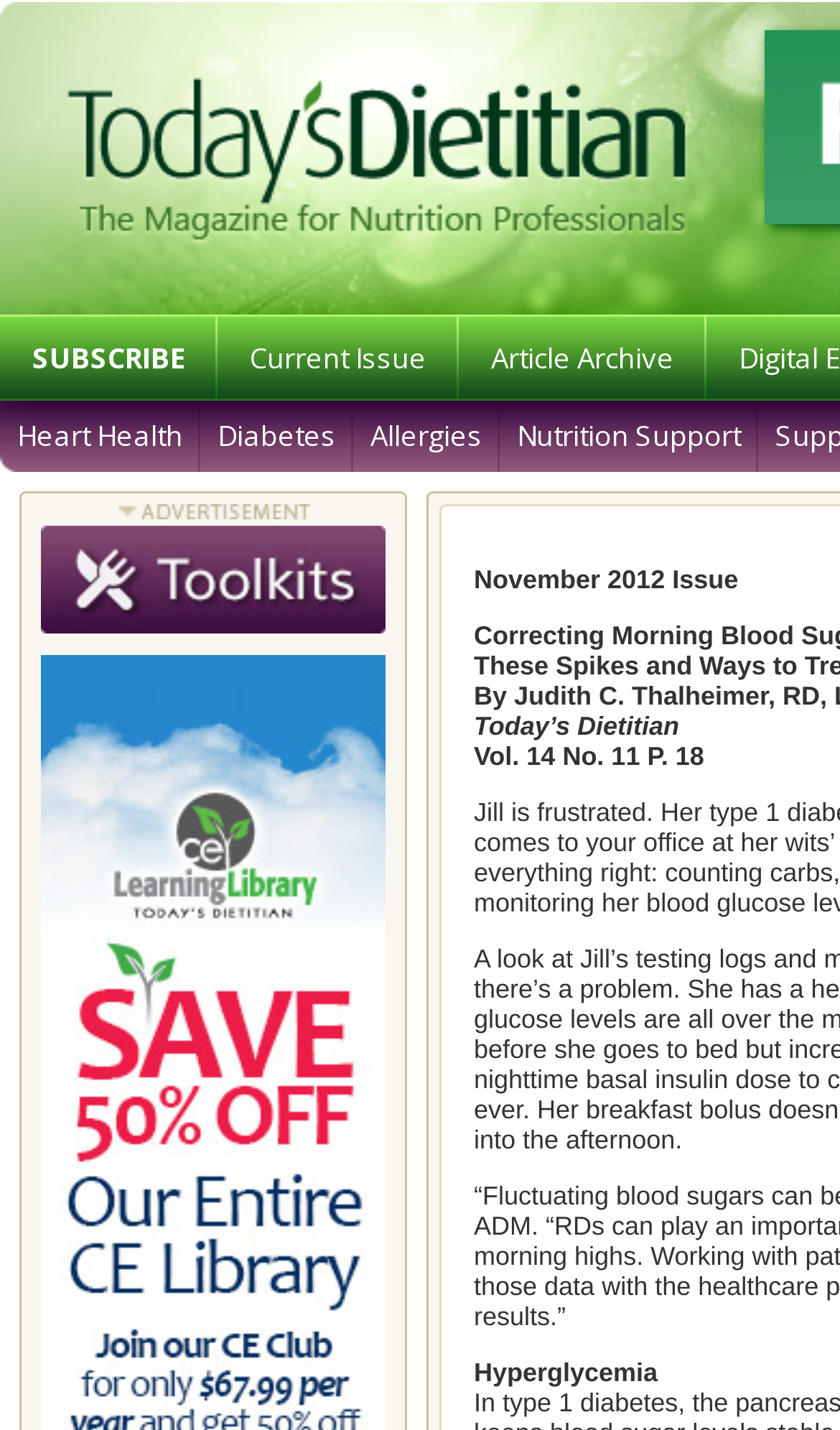Please determine the bounding box coordinates of the area that needs to be clicked to complete this task: 'View the article about correcting morning blood sugar highs'. The coordinates must be four float numbers between 0 and 1, formatted as [left, top, right, bottom].

[0.0, 0.002, 0.667, 0.212]